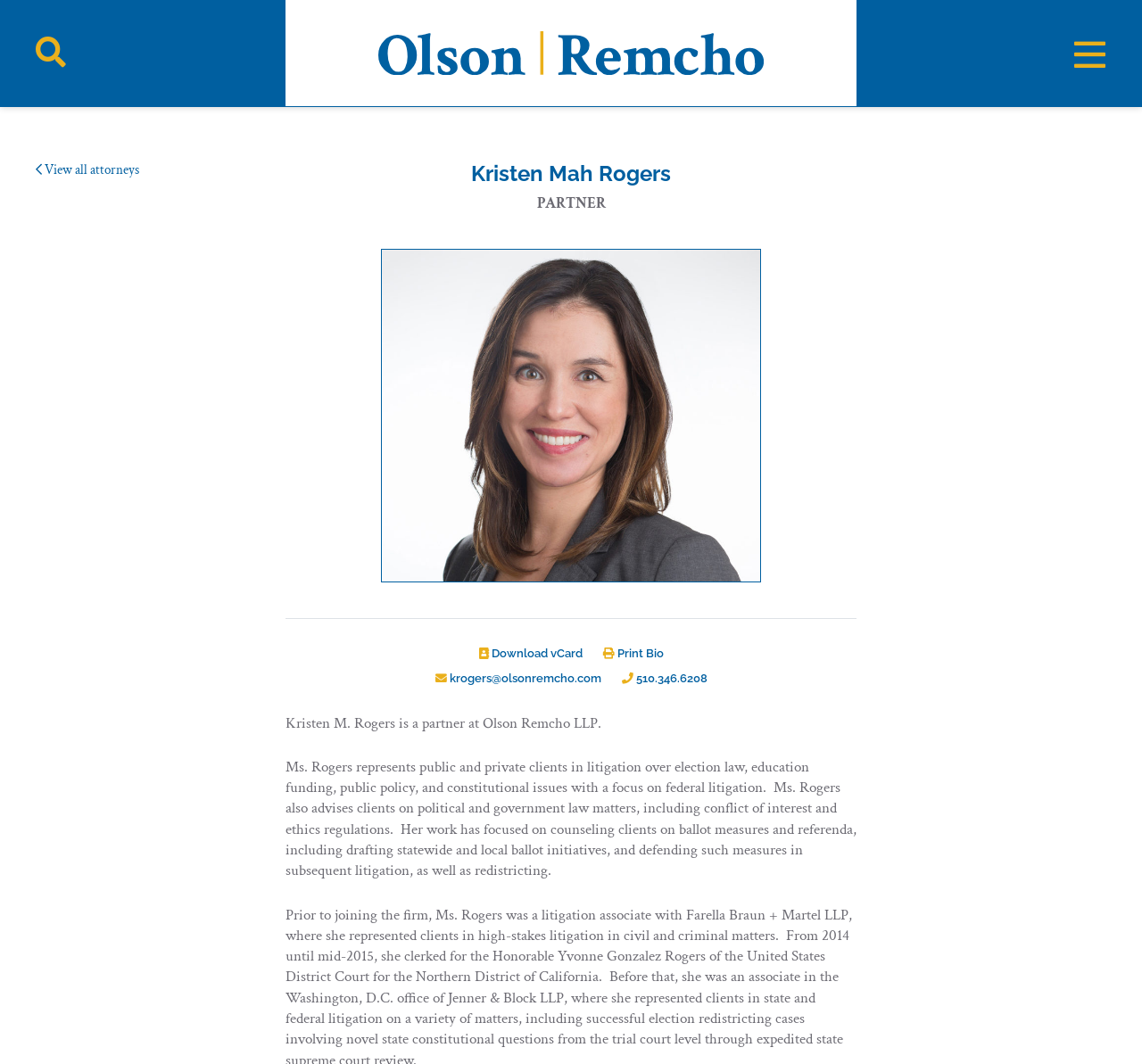Provide an in-depth caption for the webpage.

The webpage is about Kristen M. Rogers, a partner at Olson Remcho LLP. At the top, there is a main navigation section with a hamburger menu icon on the left and the law firm's name "Olson Remcho" on the right, accompanied by a logo image. 

Below the navigation section, there is a link to view all attorneys. The title "Kristen Mah Rogers" is prominently displayed, followed by her position "PARTNER" in a smaller font. 

To the right of her title, there is a large image of Kristen Rogers. Below her image, there are three links: "Download vCard", "Print Bio", and her contact information, including email and phone number. 

The main content of the webpage is a brief bio of Kristen Rogers, which describes her work experience and expertise in election law, education funding, public policy, and constitutional issues. The bio is divided into two paragraphs, with the first paragraph providing a brief overview of her work and the second paragraph detailing her specific areas of expertise.